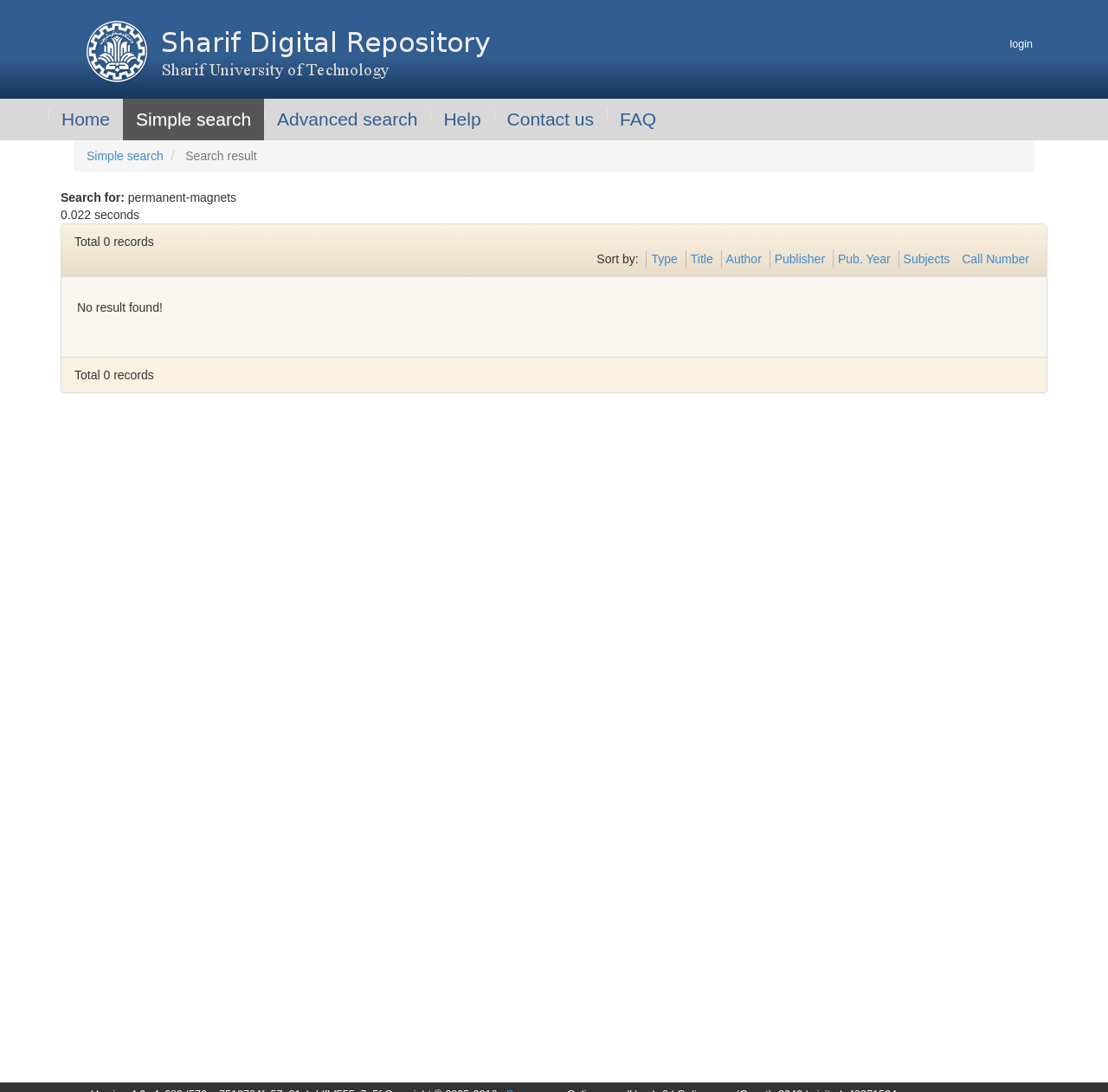Please identify the bounding box coordinates of the element's region that I should click in order to complete the following instruction: "click login". The bounding box coordinates consist of four float numbers between 0 and 1, i.e., [left, top, right, bottom].

[0.911, 0.035, 0.932, 0.046]